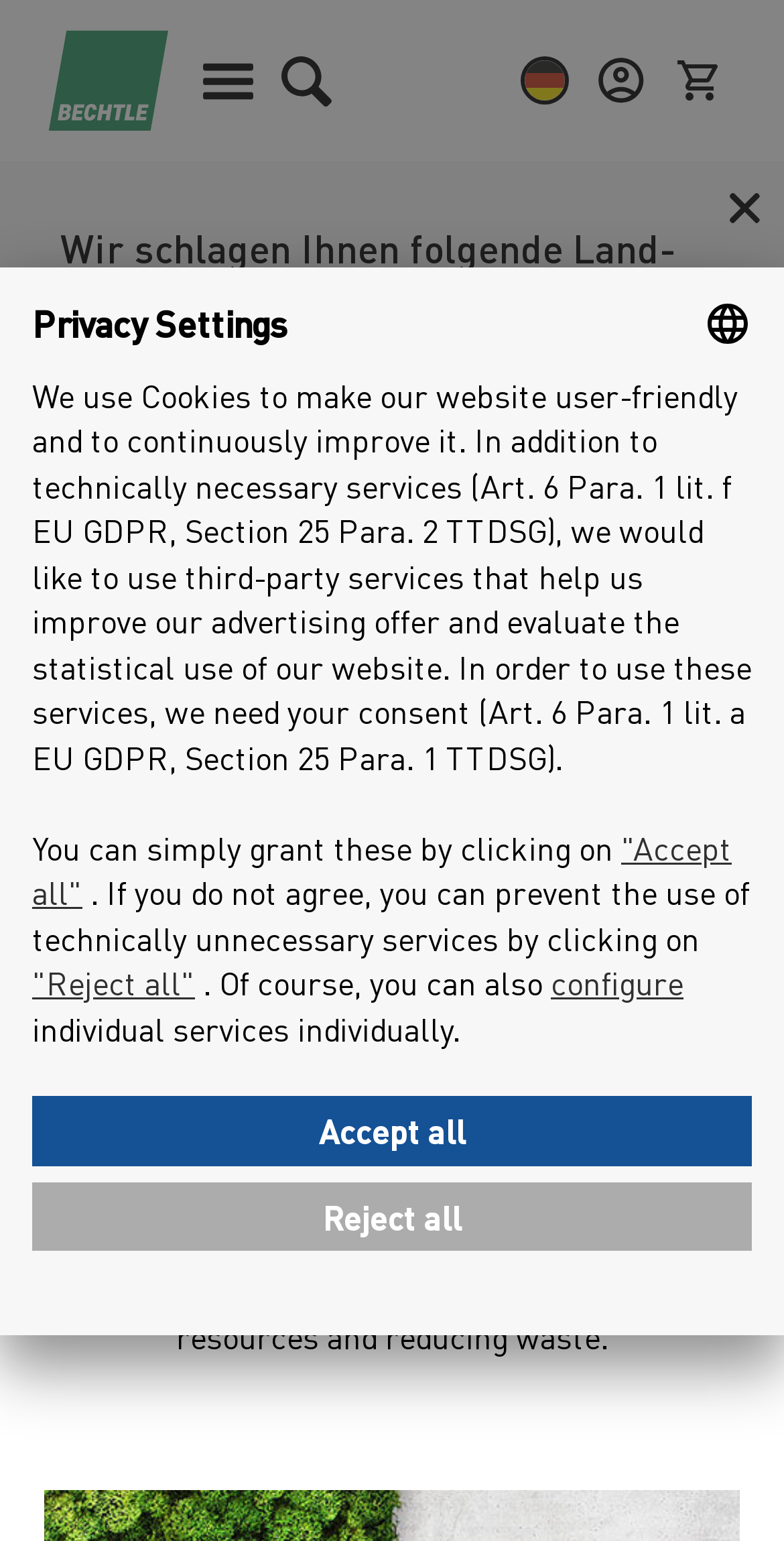Use a single word or phrase to answer the question: What is the purpose of the 'My Bechtle' button?

To access account